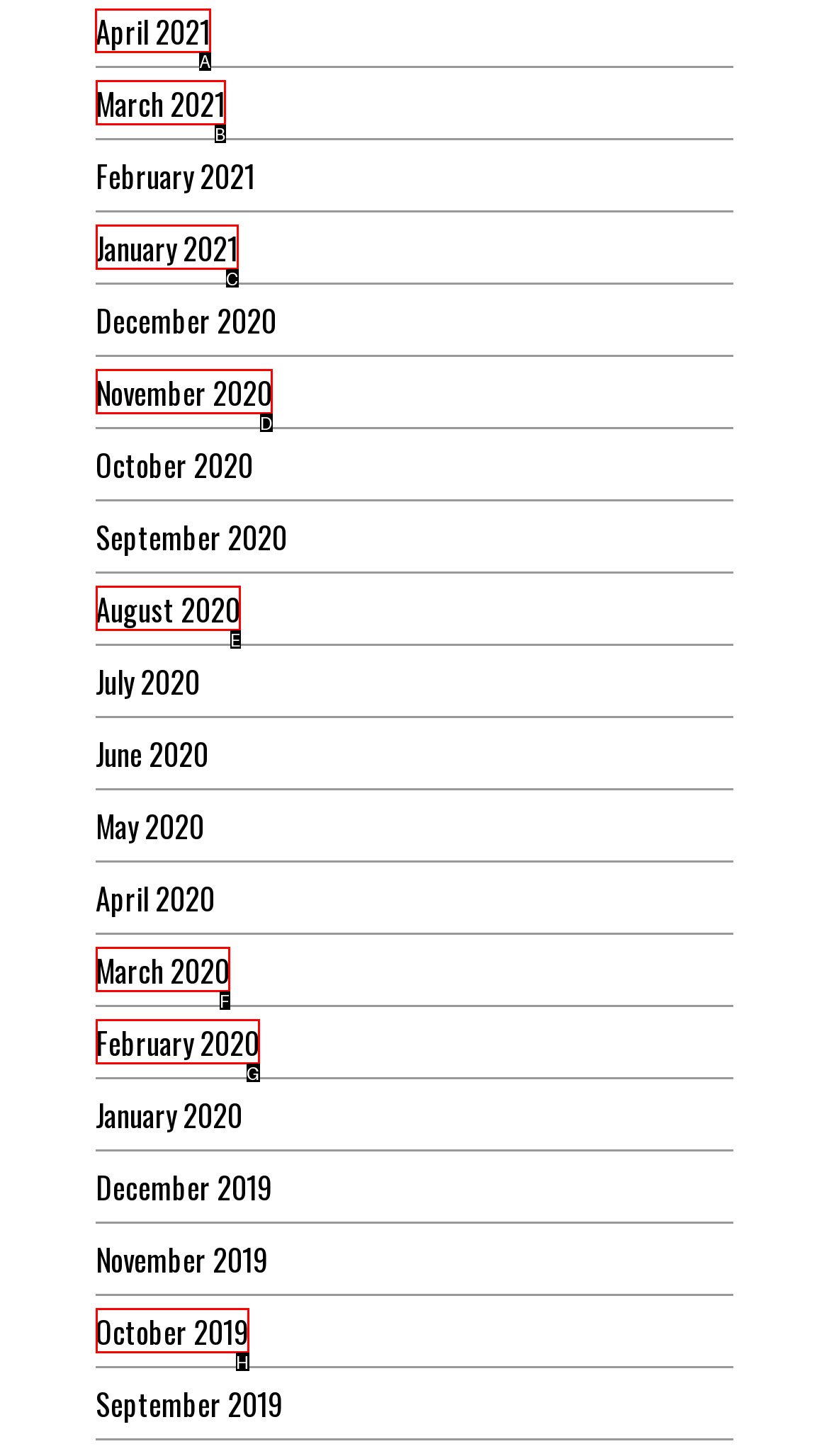Select the UI element that should be clicked to execute the following task: view April 2021
Provide the letter of the correct choice from the given options.

A